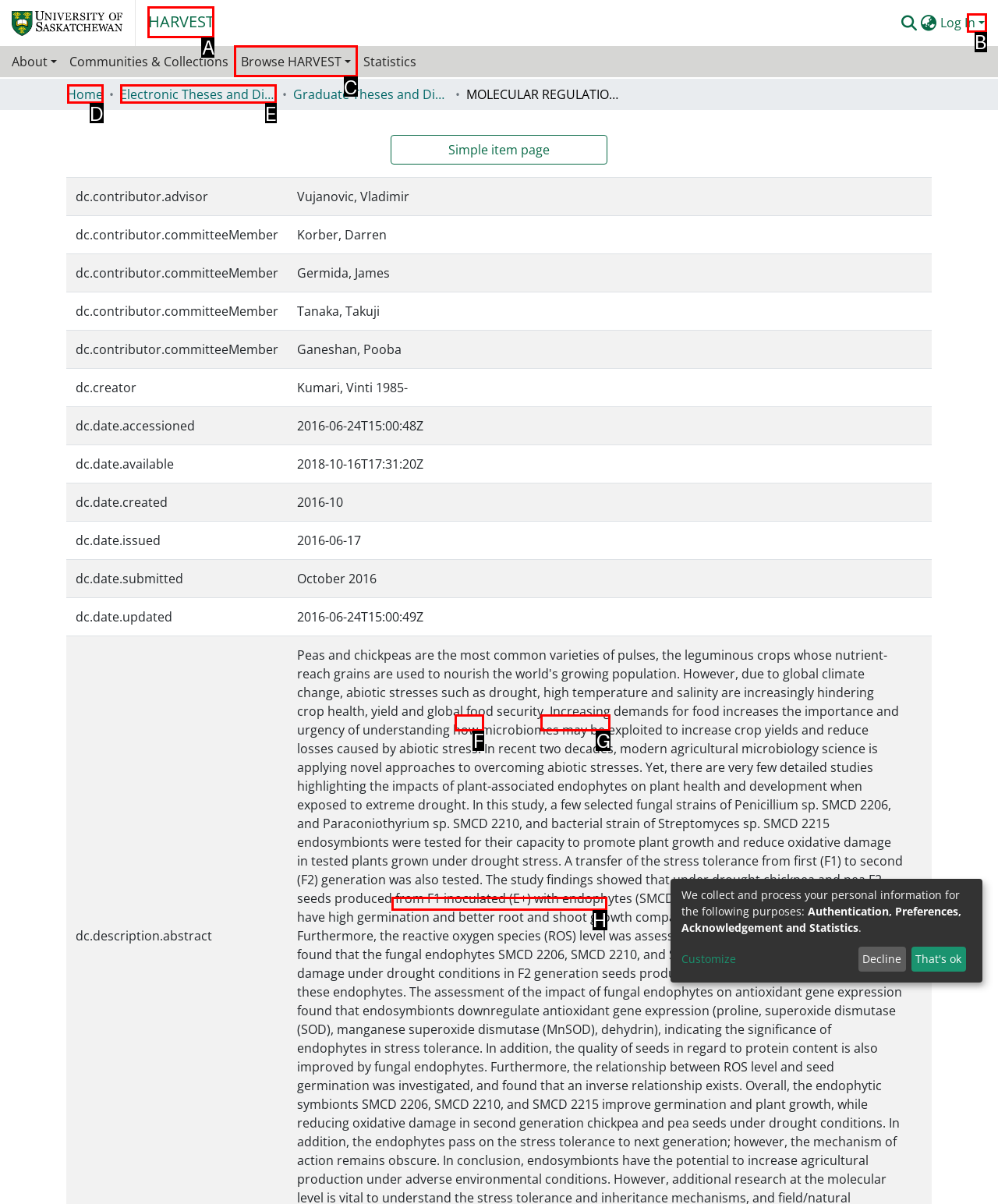Identify the letter of the UI element needed to carry out the task: Browse HARVEST
Reply with the letter of the chosen option.

C